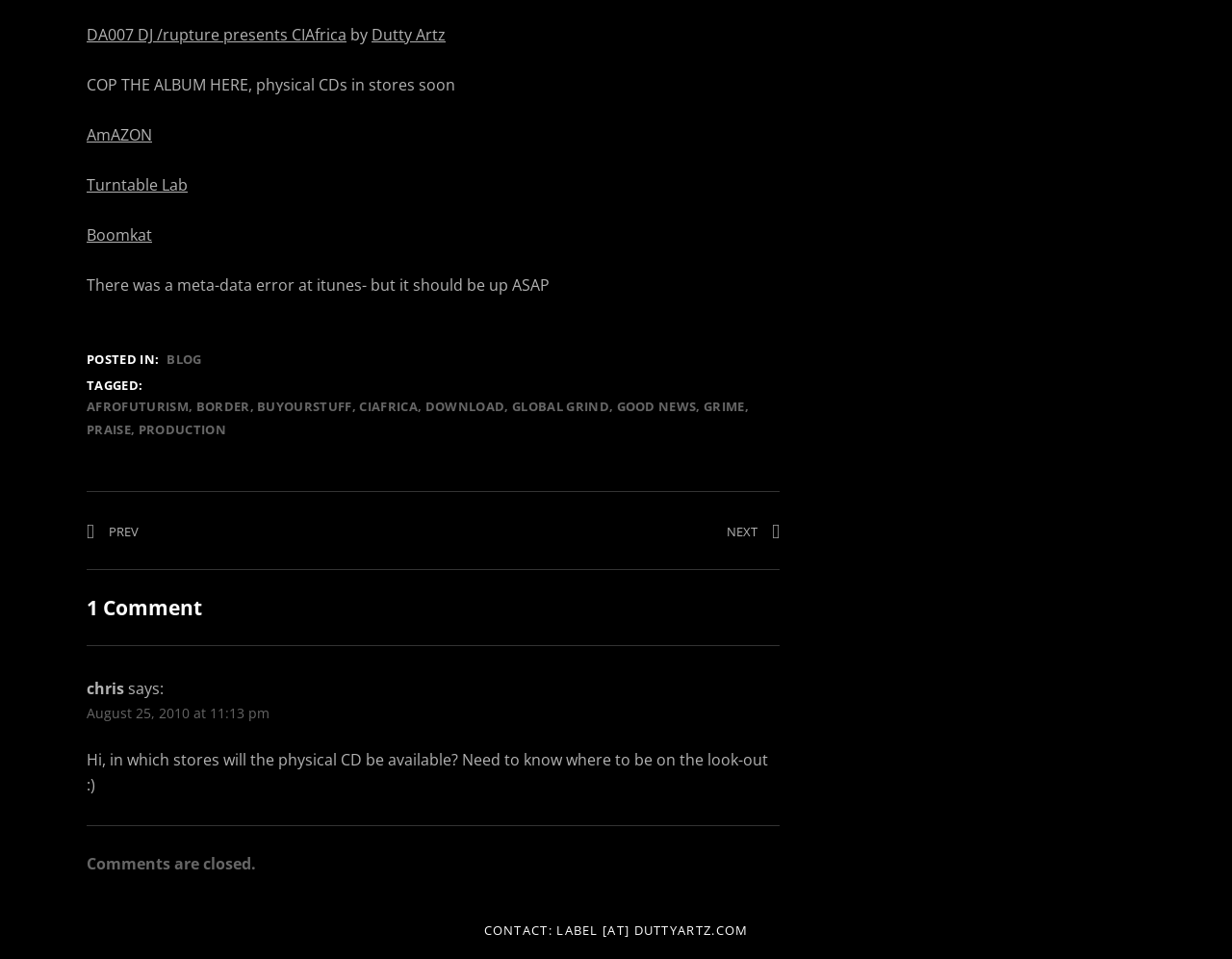Please specify the bounding box coordinates of the clickable region to carry out the following instruction: "Read the comment from chris". The coordinates should be four float numbers between 0 and 1, in the format [left, top, right, bottom].

[0.07, 0.706, 0.101, 0.728]